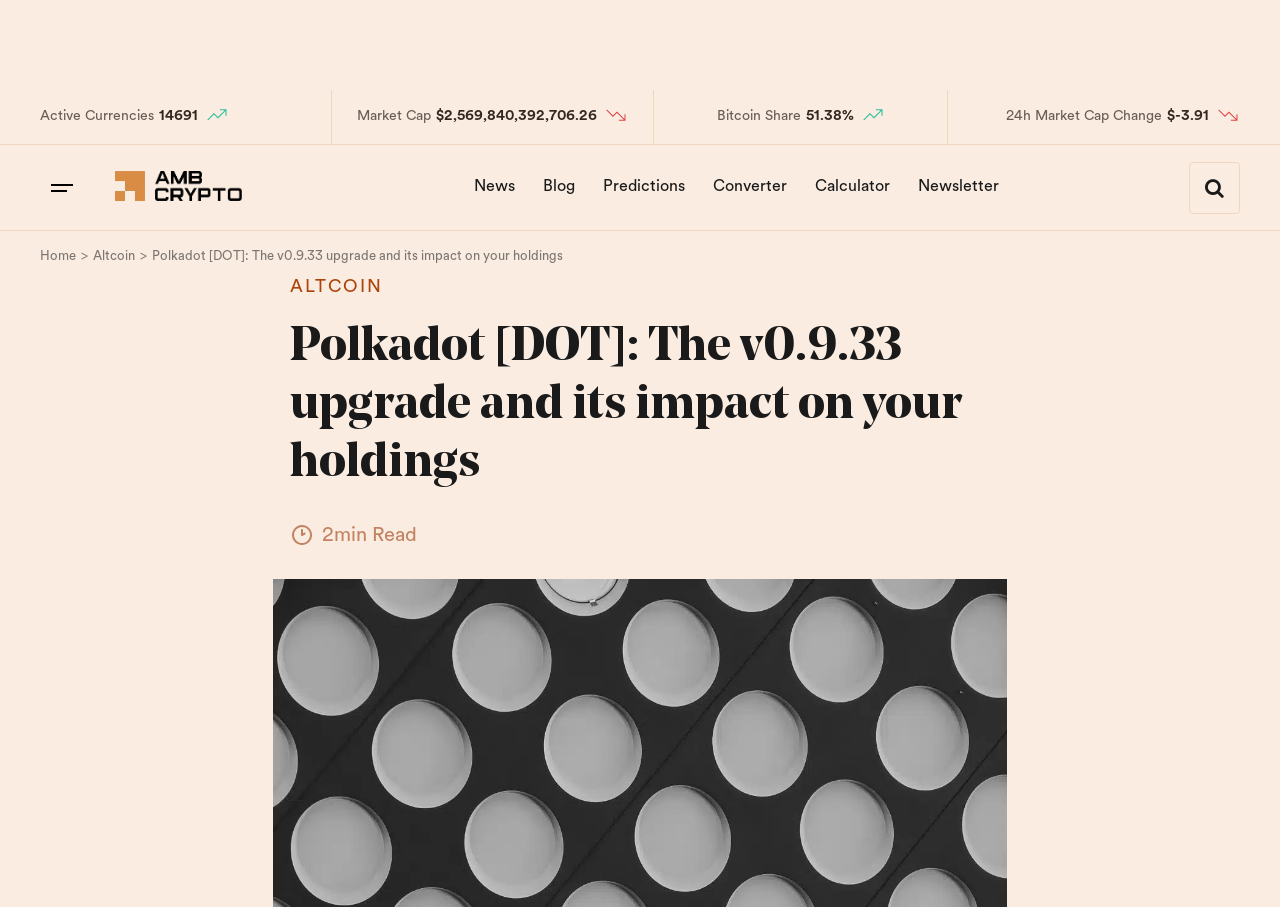How many active currencies are there?
Please utilize the information in the image to give a detailed response to the question.

I found the answer by looking at the 'Active Currencies' section on the webpage, which displays the number of active currencies as '14691'.